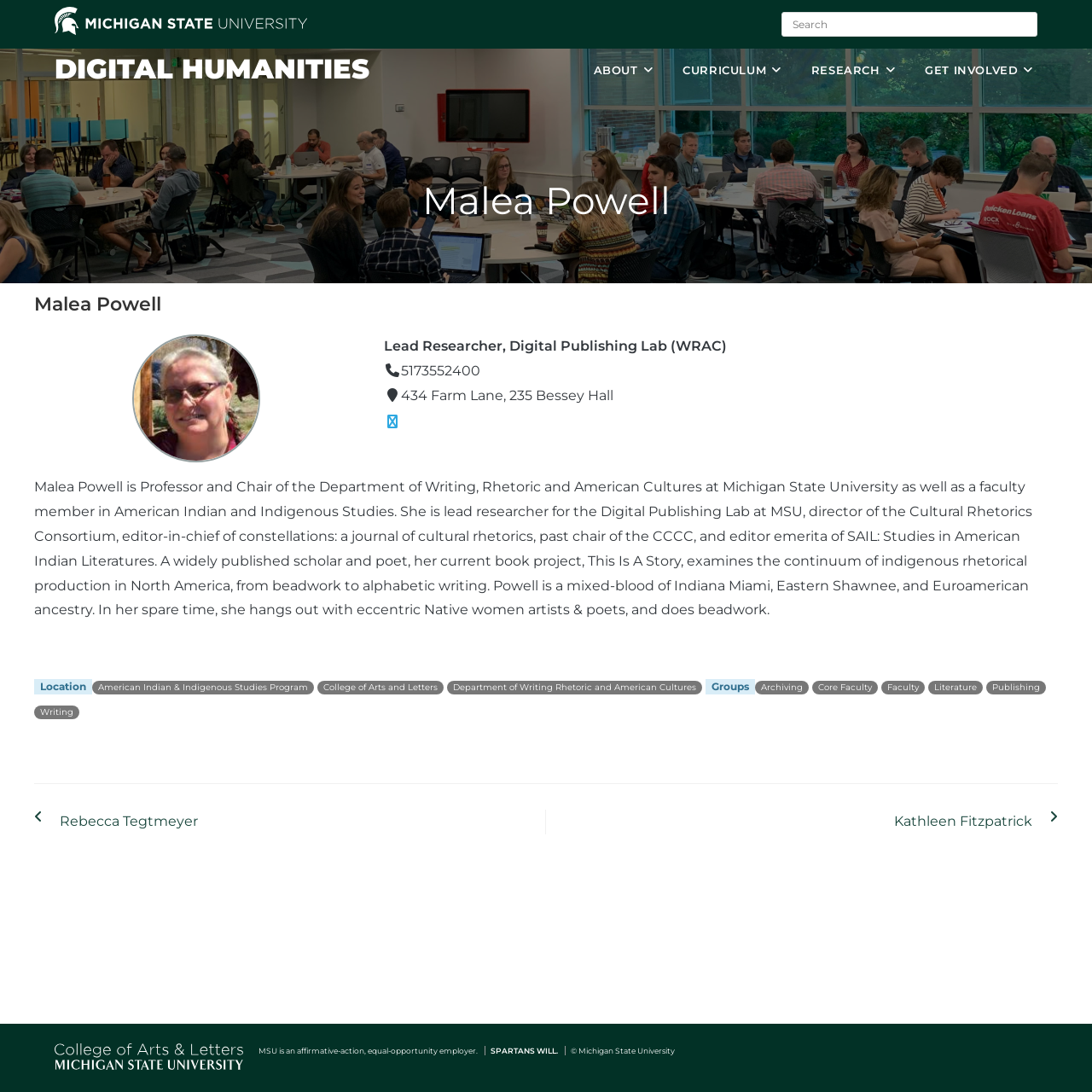Please specify the bounding box coordinates for the clickable region that will help you carry out the instruction: "Contact Malea Powell".

[0.367, 0.332, 0.44, 0.347]